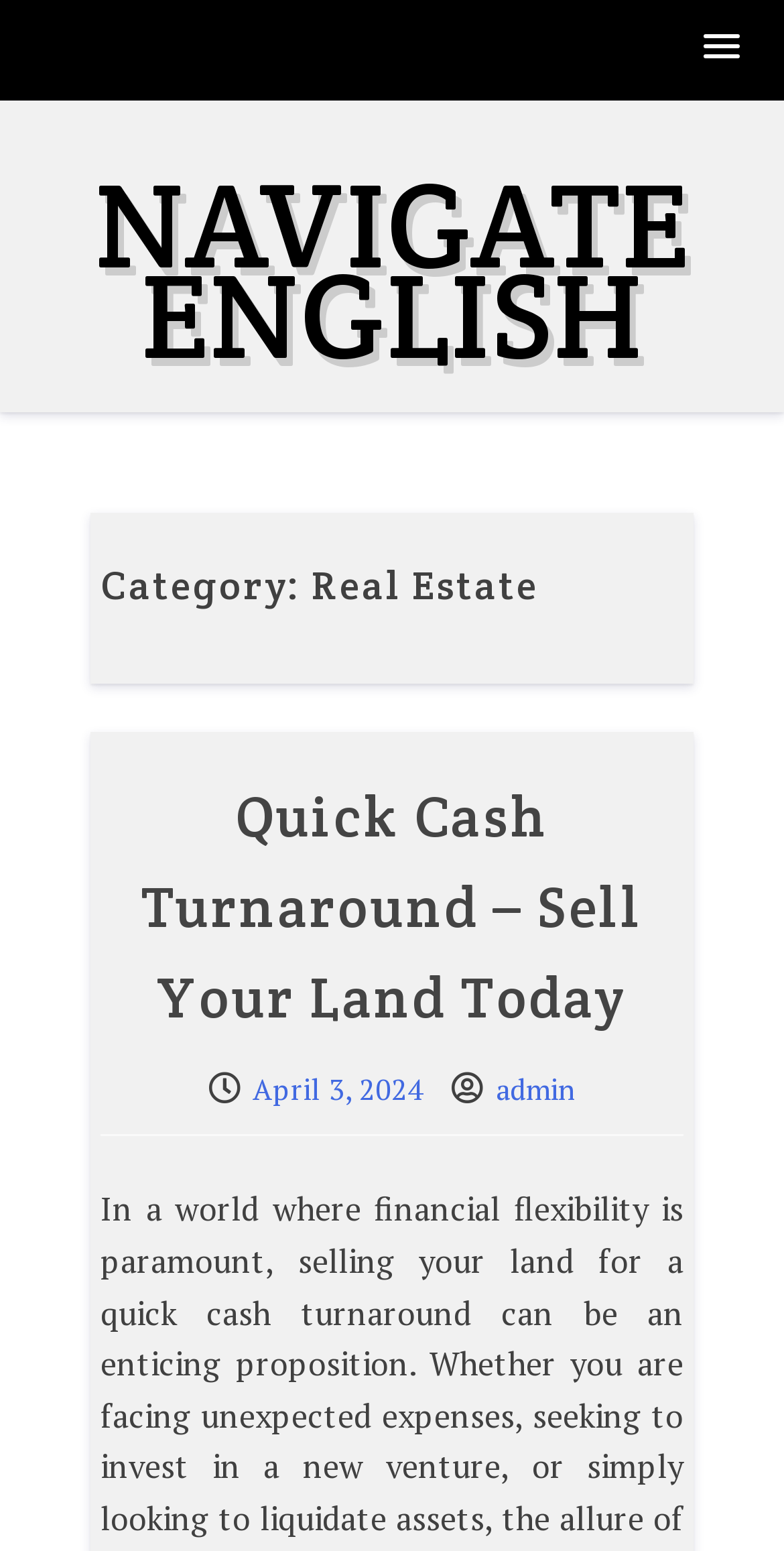What is the title of the latest article? Using the information from the screenshot, answer with a single word or phrase.

Quick Cash Turnaround – Sell Your Land Today